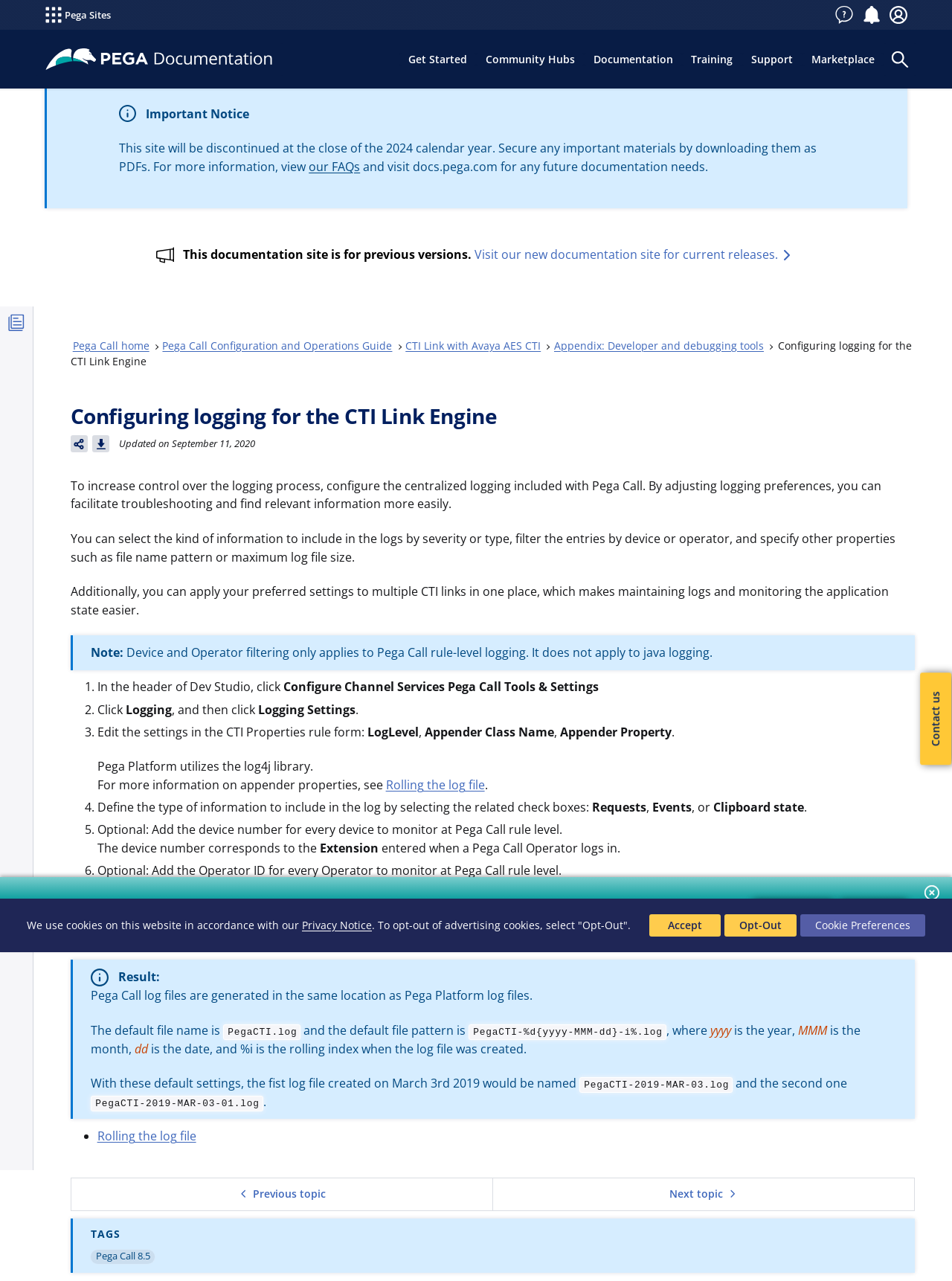What is the recommended action for securing important materials? From the image, respond with a single word or brief phrase.

Download them as PDFs